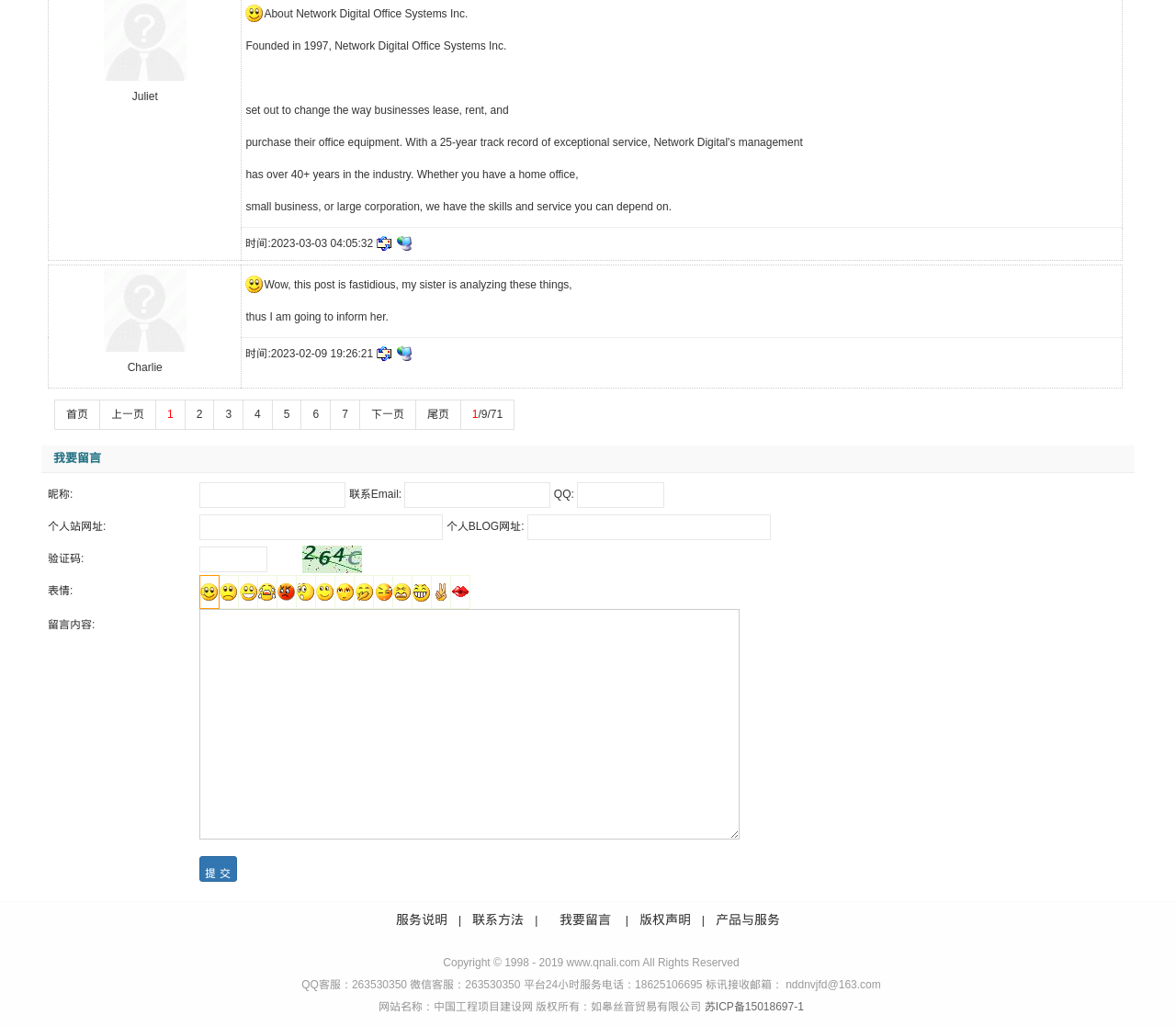Can you provide the bounding box coordinates for the element that should be clicked to implement the instruction: "Click the '23 Things ELC List' link"?

None